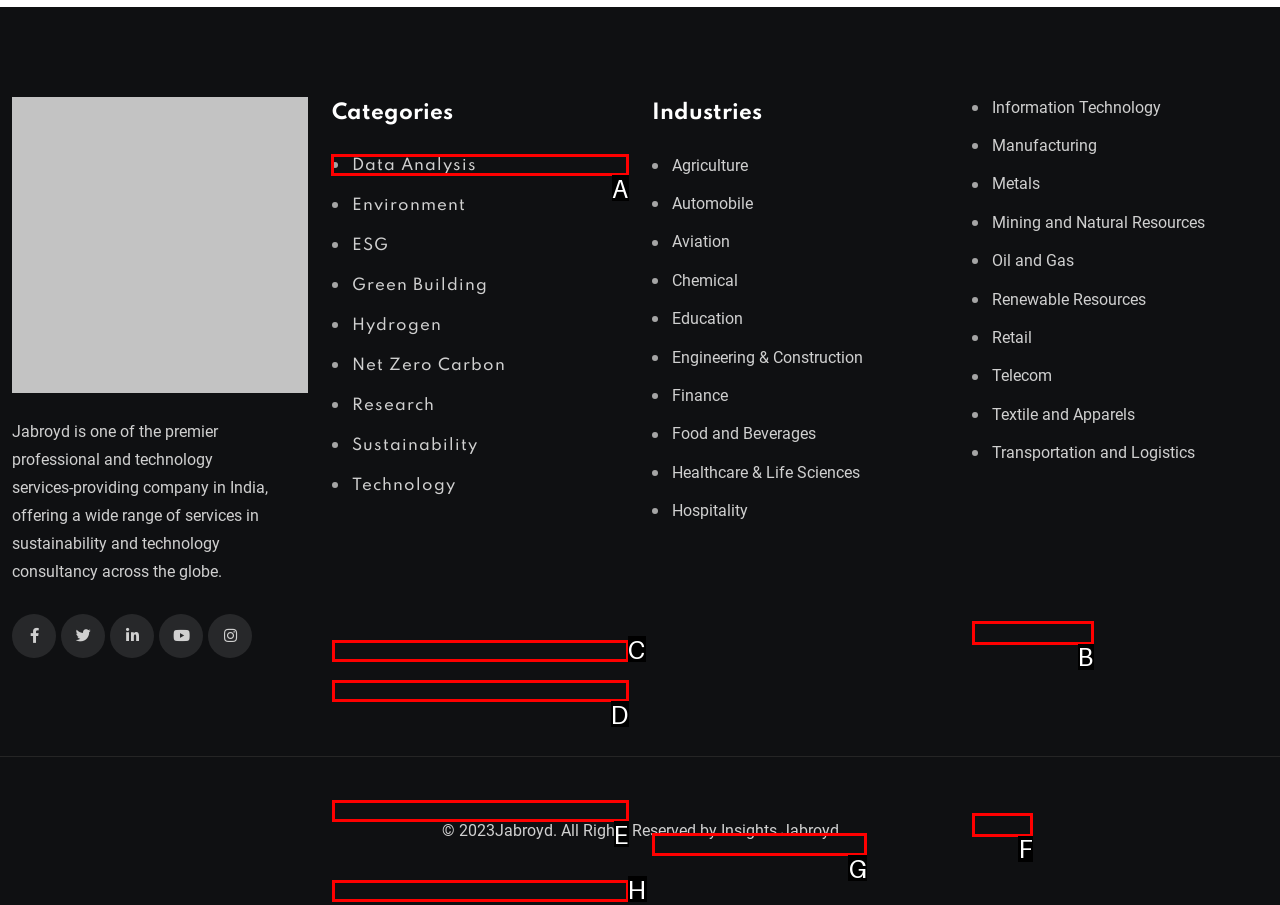Determine which HTML element to click to execute the following task: Click on Data Analysis Answer with the letter of the selected option.

A